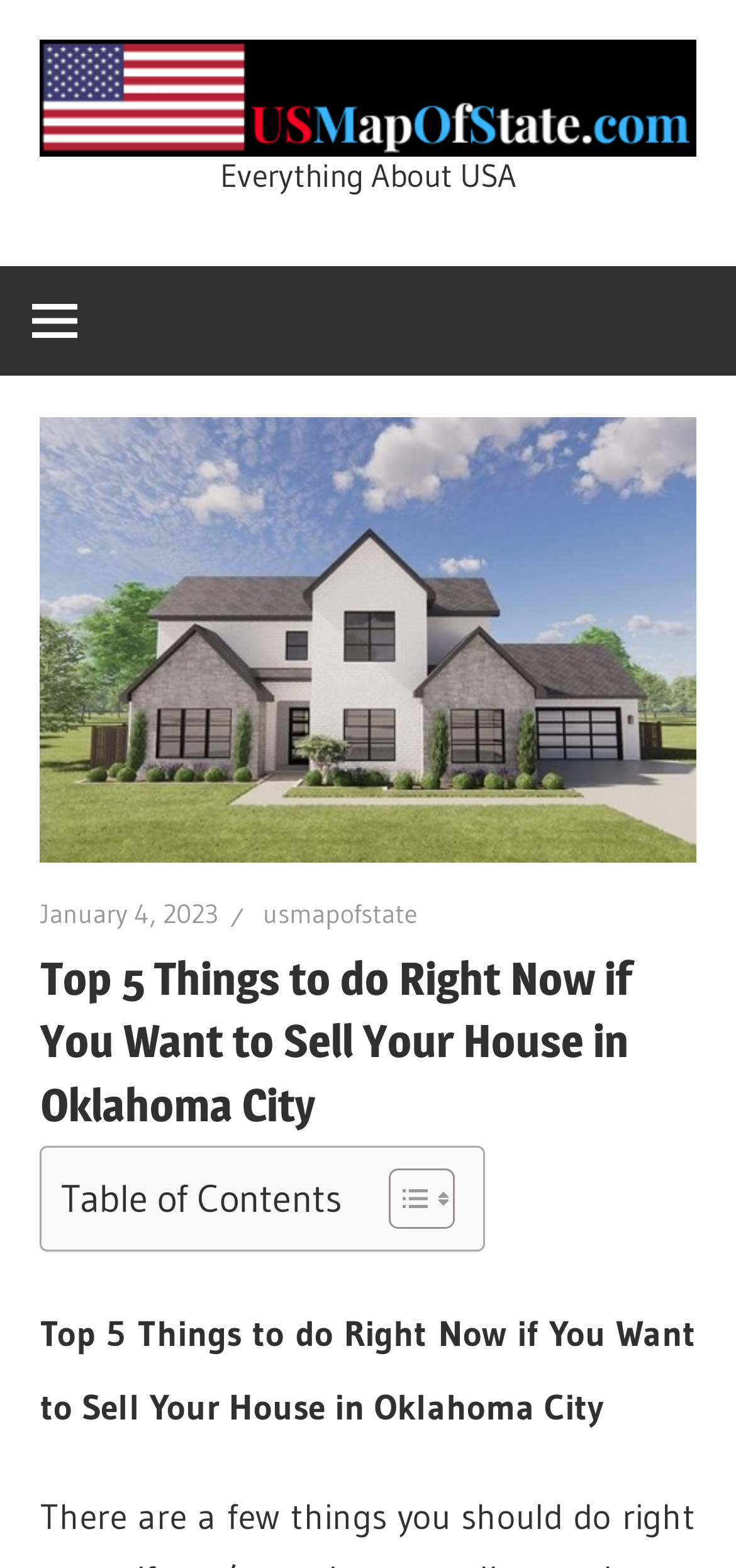Can you identify and provide the main heading of the webpage?

Top 5 Things to do Right Now if You Want to Sell Your House in Oklahoma City